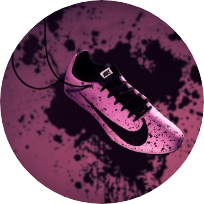Give a comprehensive caption that covers the entire image content.

This striking image showcases a Nike shoe, prominently displayed against a vibrant purple backdrop that features expressive splashes of paint, adding a dynamic and artistic flair. The shoe is designed with a sleek silhouette and a predominantly pink finish, contrasted by a bold black swoosh logo. The intricate details of the shoe, including its laces and branding, highlight its contemporary design and sporty aesthetic. This visual representation emphasizes not only the footwear's style but also its connection to a creative and energetic lifestyle, making it a compelling choice for those interested in fashion and performance.